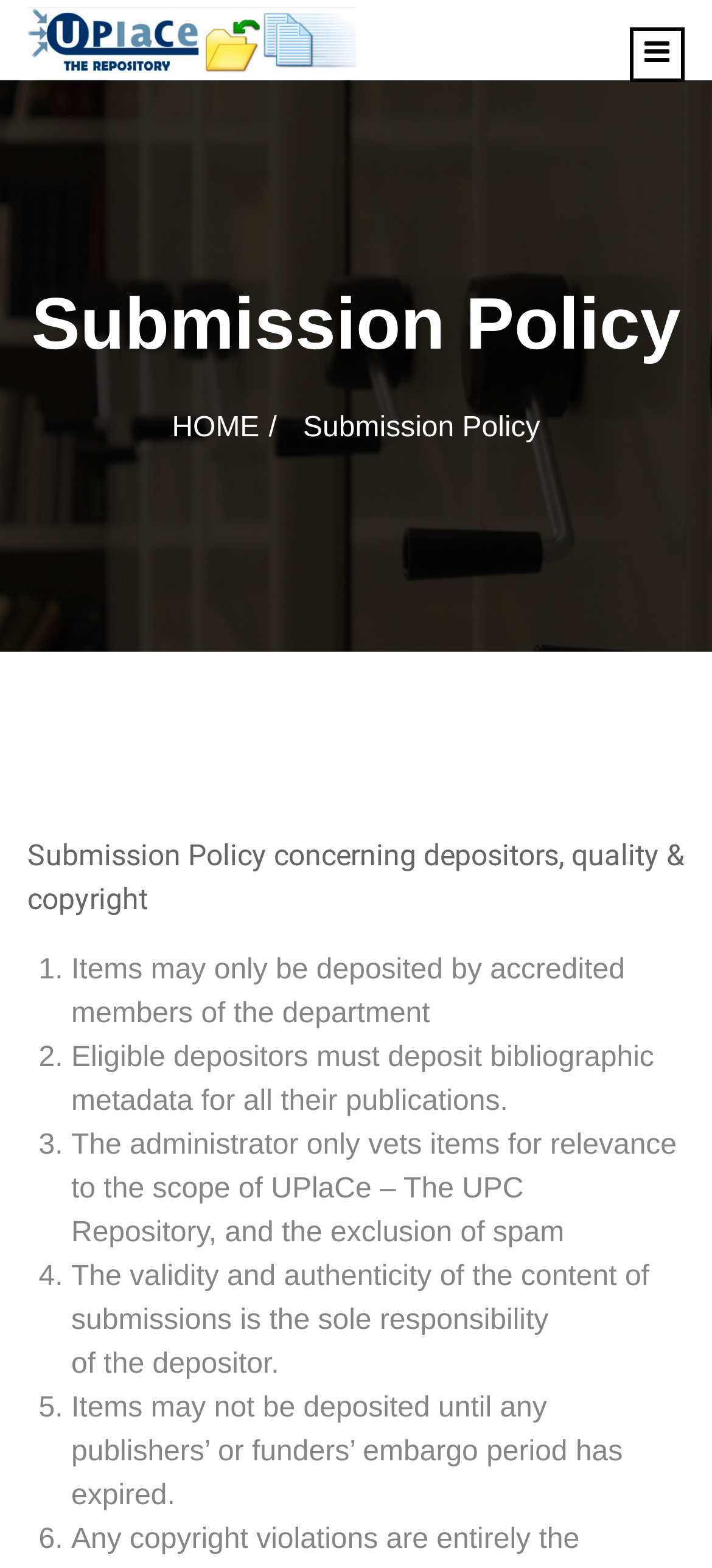Provide a one-word or short-phrase response to the question:
What is the role of the administrator?

To vet items for relevance